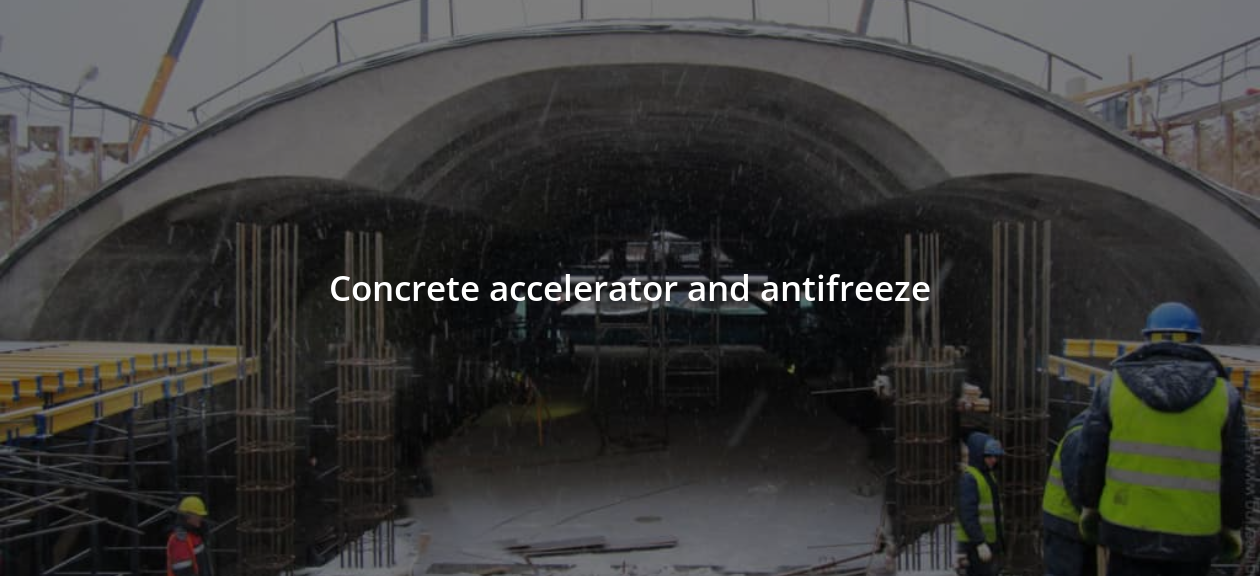Provide a one-word or short-phrase response to the question:
What is the weather condition in the image?

Snowfall